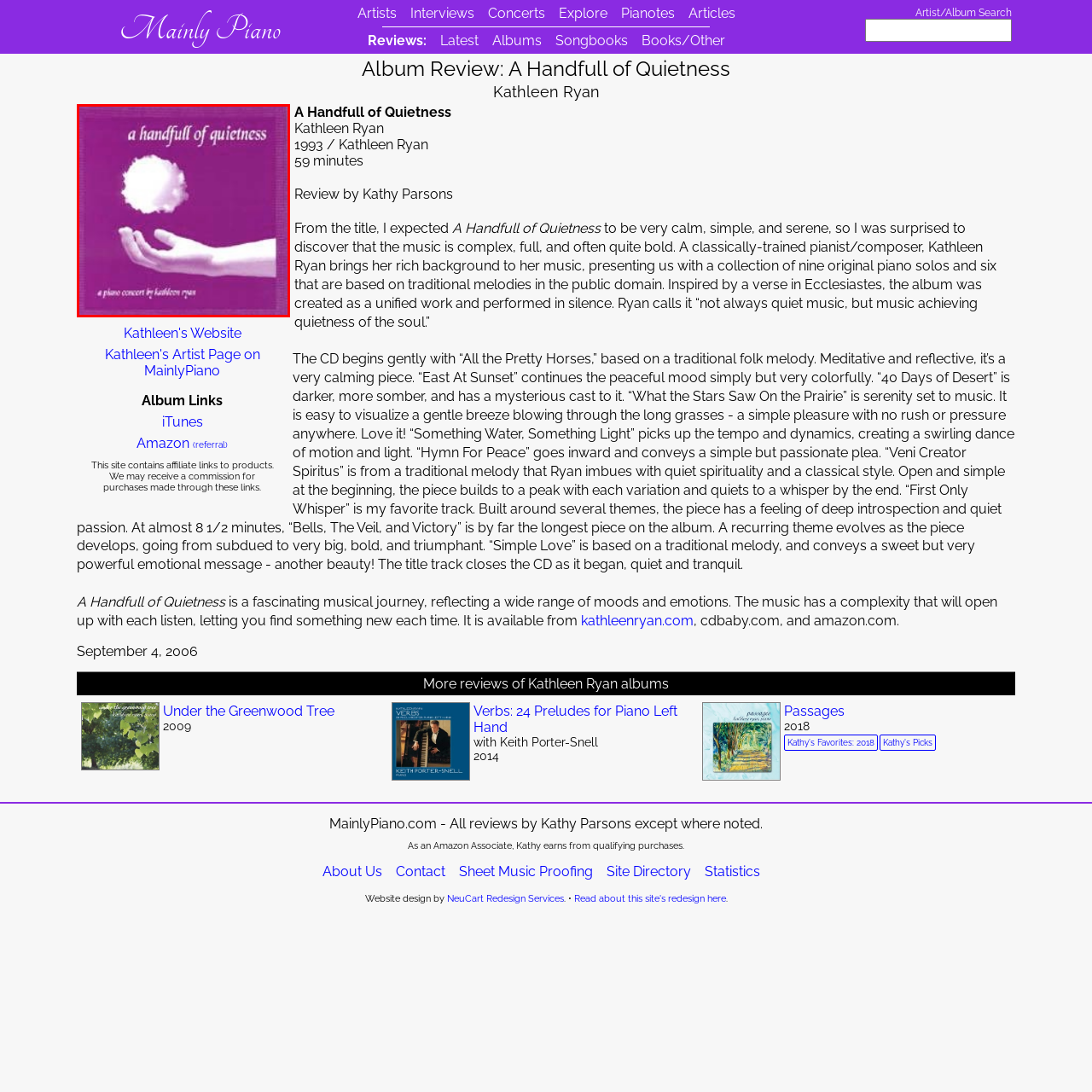Examine the image within the red border, Where is the album title located on the cover? 
Please provide a one-word or one-phrase answer.

Top